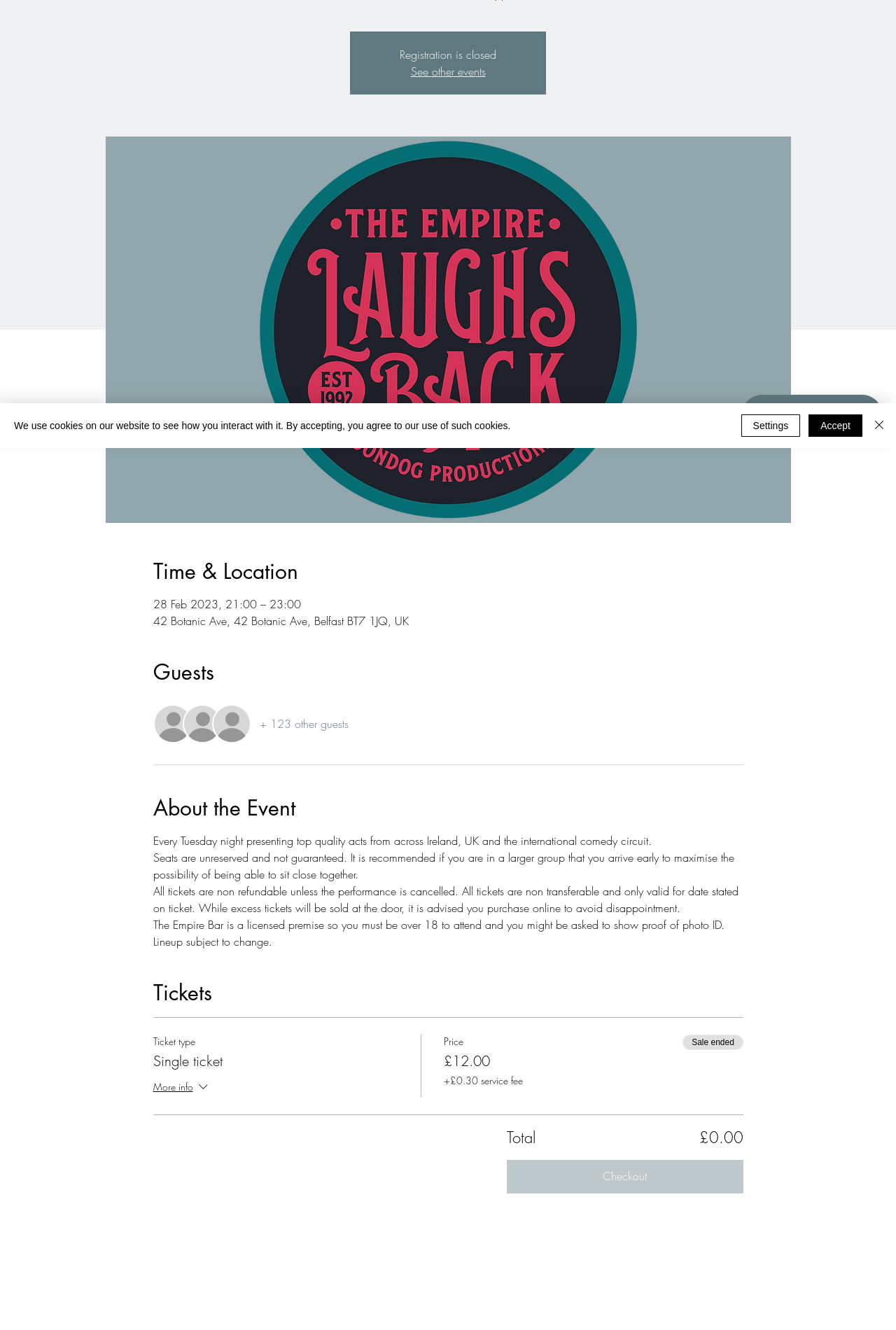Given the description "More info", provide the bounding box coordinates of the corresponding UI element.

[0.171, 0.812, 0.235, 0.825]